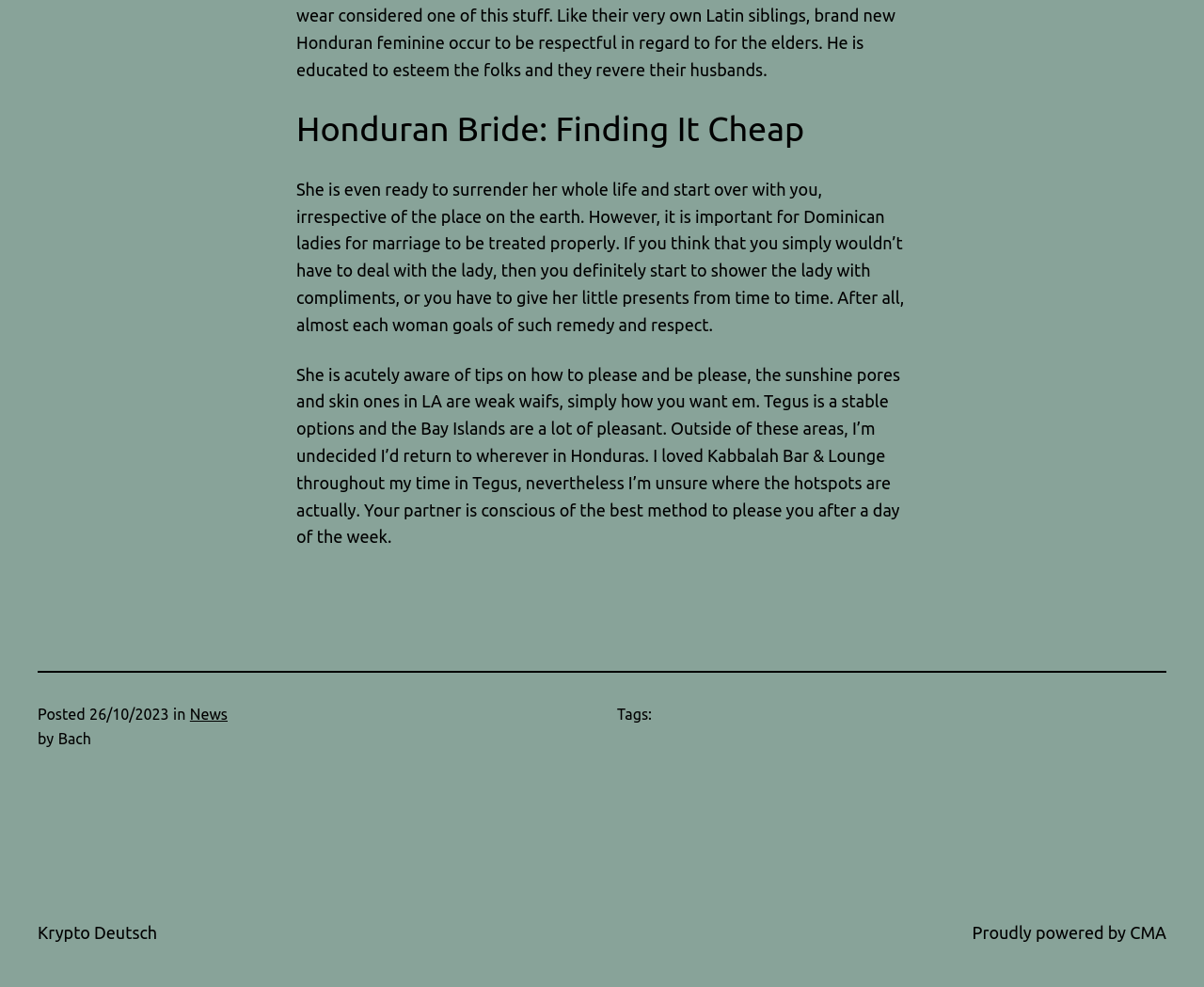What is the topic of the article?
Using the visual information from the image, give a one-word or short-phrase answer.

Honduran Bride